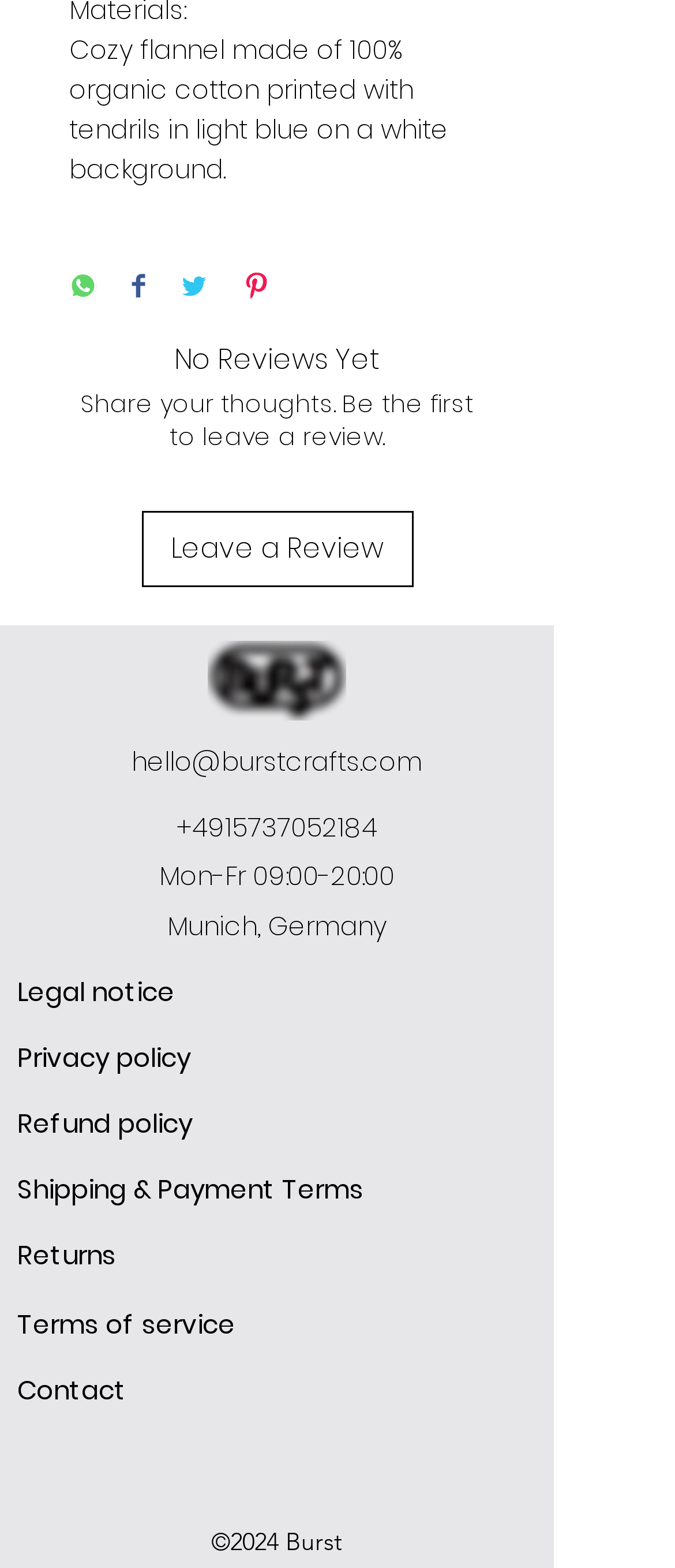What is the material of the flannel? From the image, respond with a single word or brief phrase.

100% organic cotton